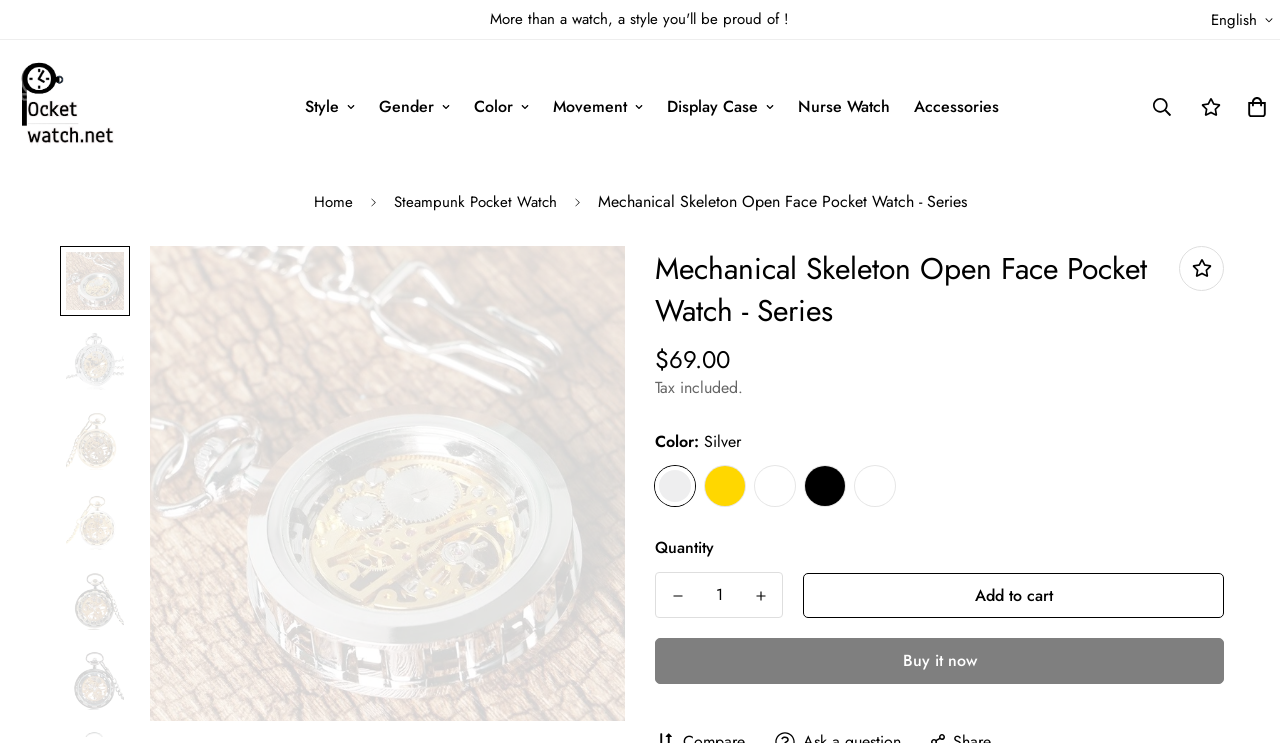Using the provided element description, identify the bounding box coordinates as (top-left x, top-left y, bottom-right x, bottom-right y). Ensure all values are between 0 and 1. Description: Zoom in

[0.497, 0.358, 0.532, 0.419]